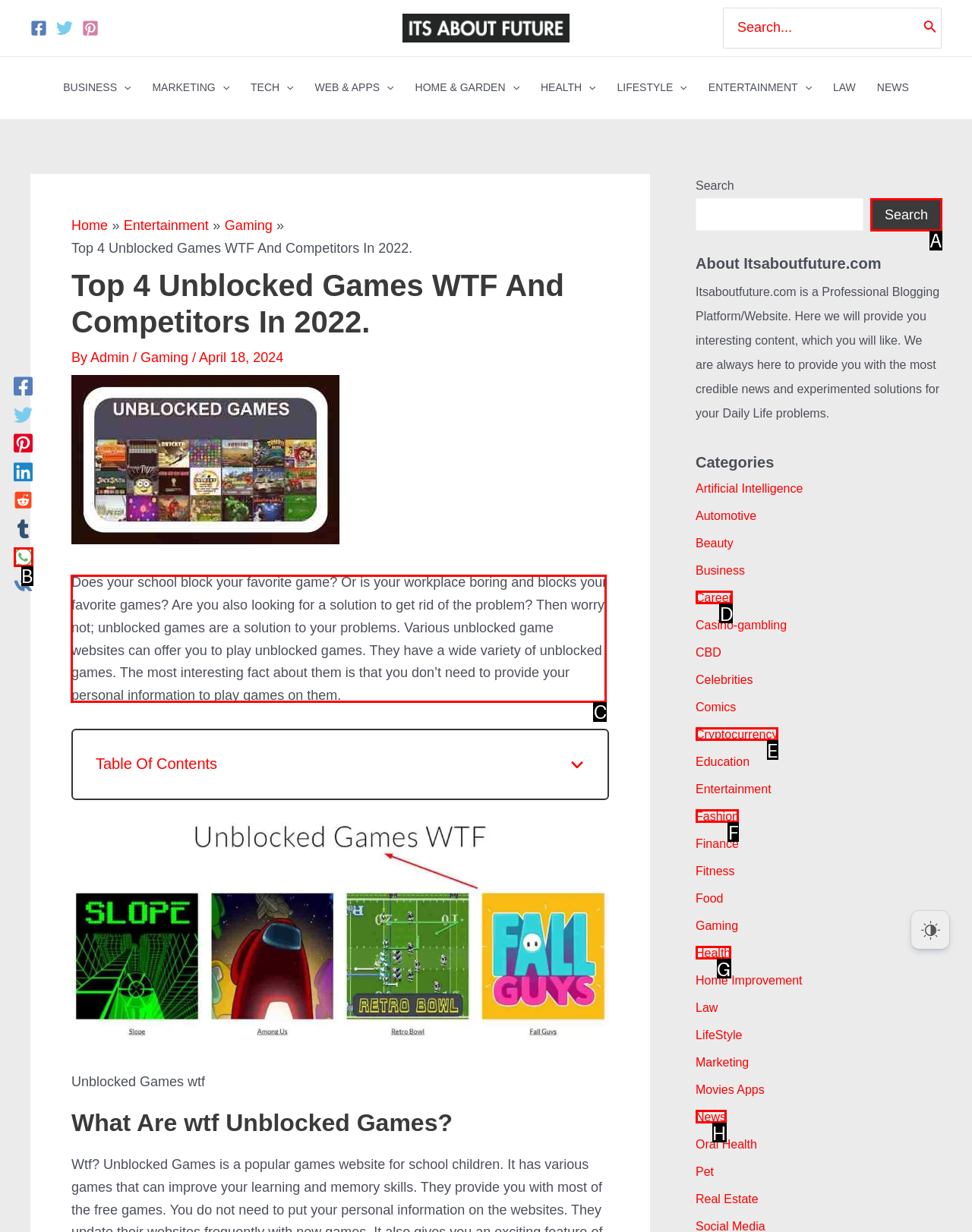Choose the letter of the option you need to click to Read about unblocked games. Answer with the letter only.

C